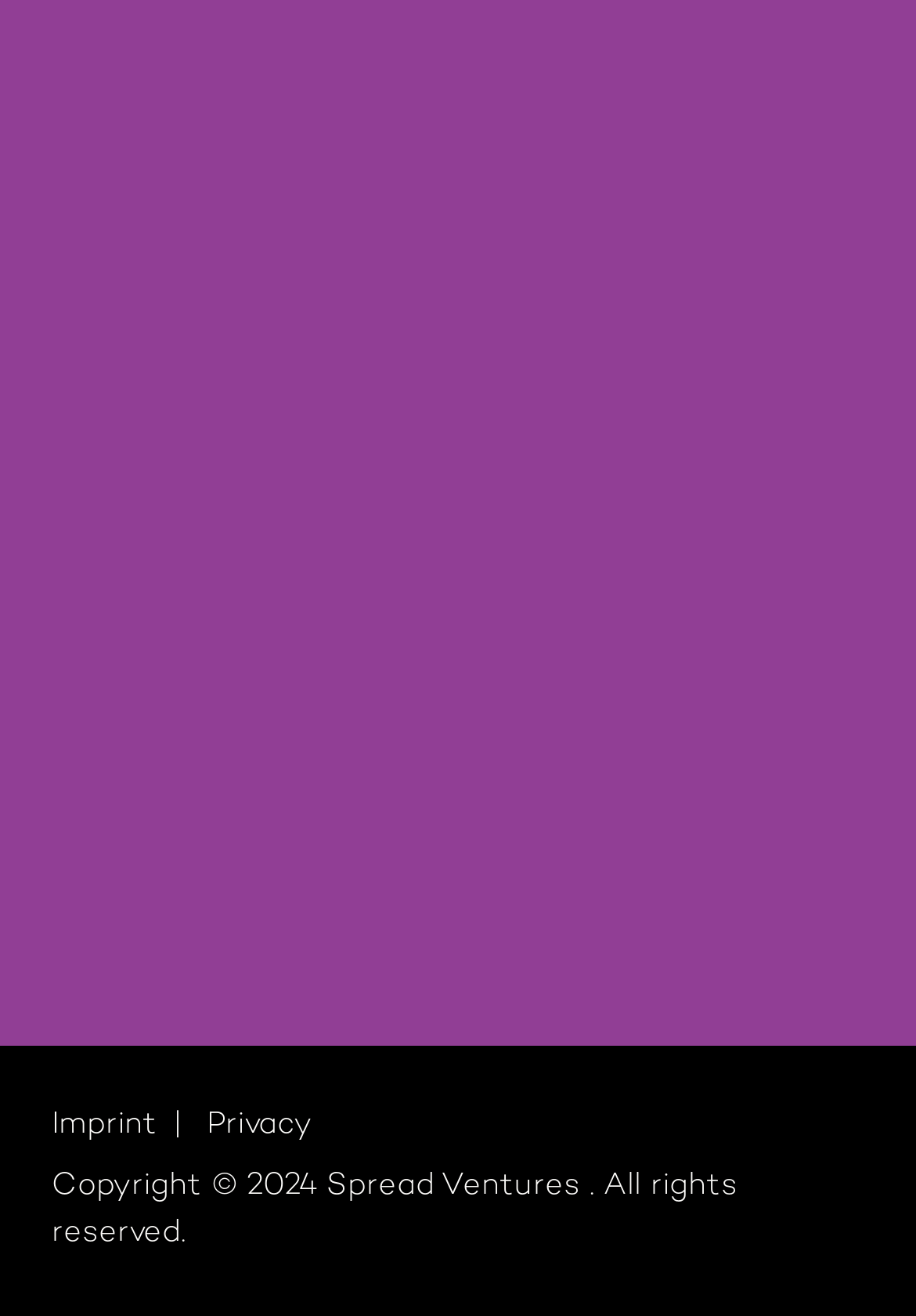What year is the copyright for?
Using the information from the image, provide a comprehensive answer to the question.

The copyright year can be found in the static text element at the bottom of the page, which states 'Copyright © 2024 Spread Ventures. All rights reserved.'